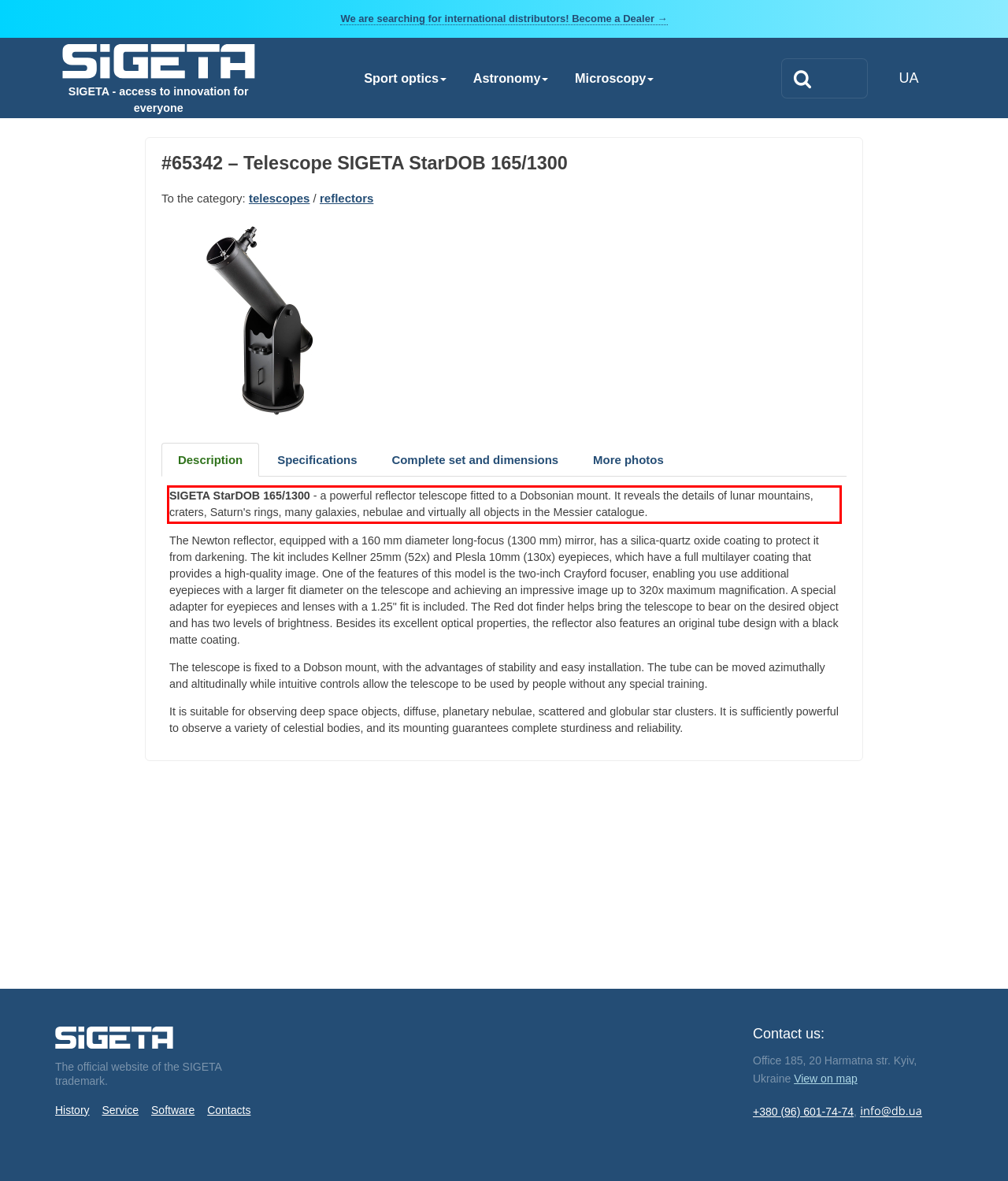Using OCR, extract the text content found within the red bounding box in the given webpage screenshot.

SIGETA StarDOB 165/1300 - a powerful reflector telescope fitted to a Dobsonian mount. It reveals the details of lunar mountains, craters, Saturn's rings, many galaxies, nebulae and virtually all objects in the Messier catalogue.